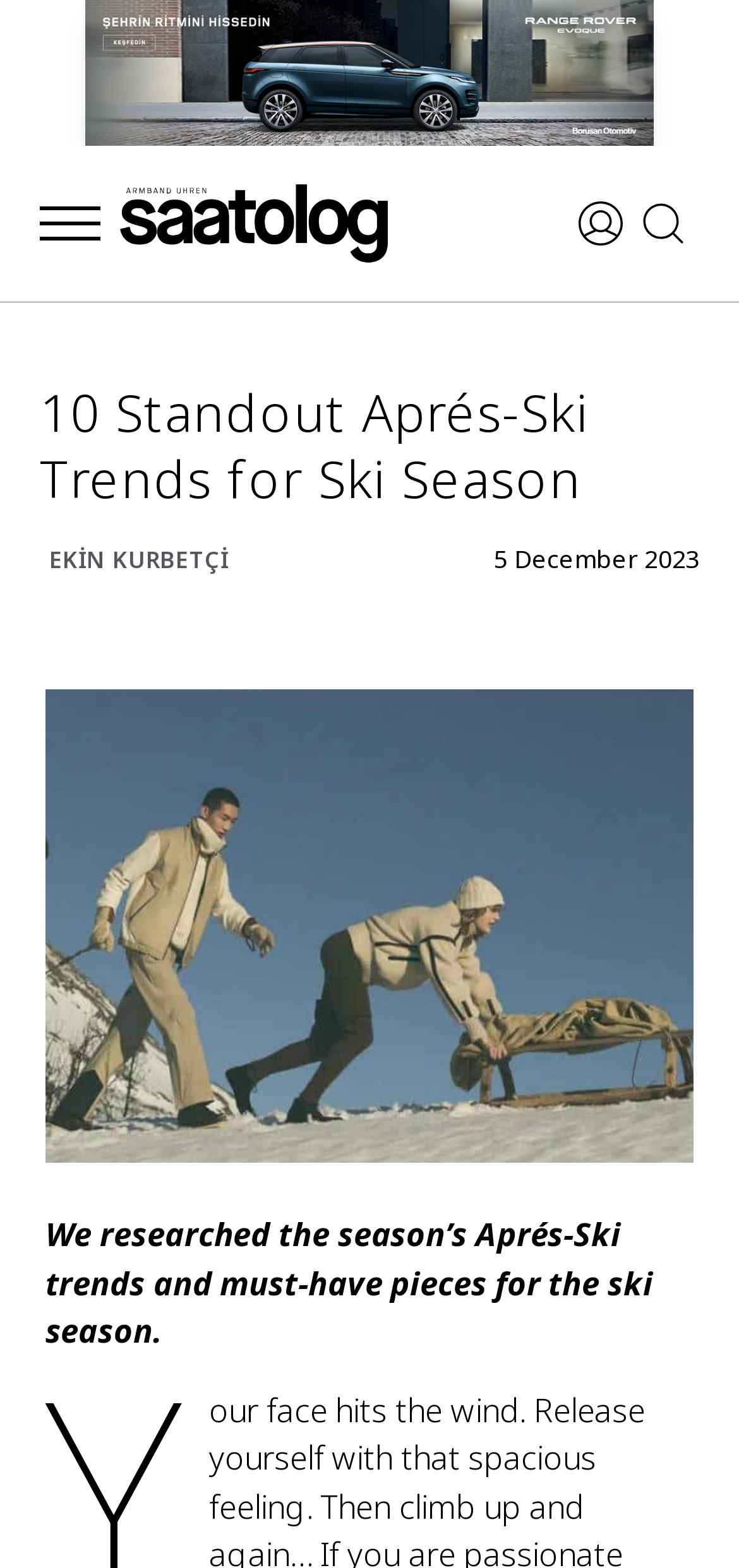What is the date of the article?
Based on the image, give a one-word or short phrase answer.

5 December 2023